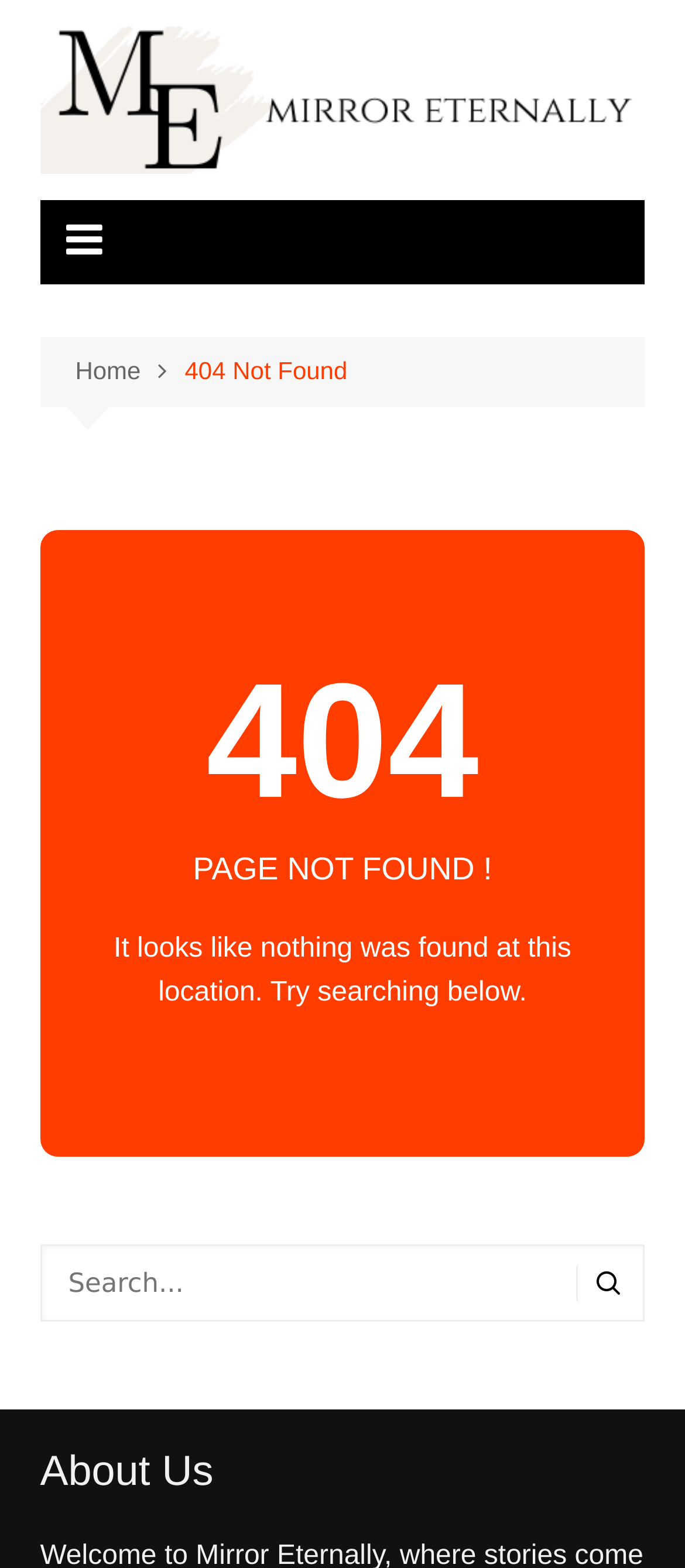Please provide a short answer using a single word or phrase for the question:
What can be done to find the desired content?

Try searching